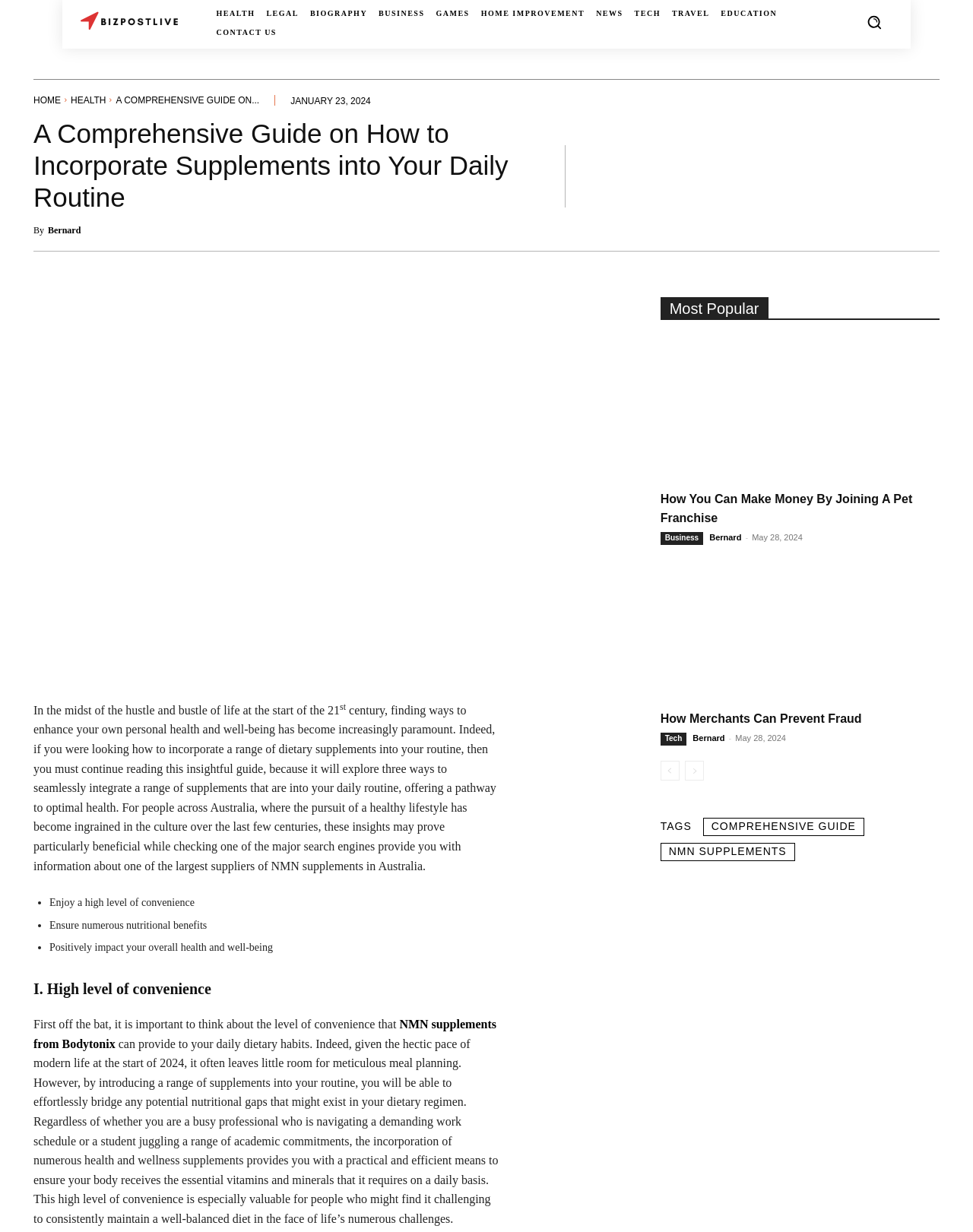Pinpoint the bounding box coordinates of the clickable element needed to complete the instruction: "Search for something". The coordinates should be provided as four float numbers between 0 and 1: [left, top, right, bottom].

[0.88, 0.003, 0.917, 0.033]